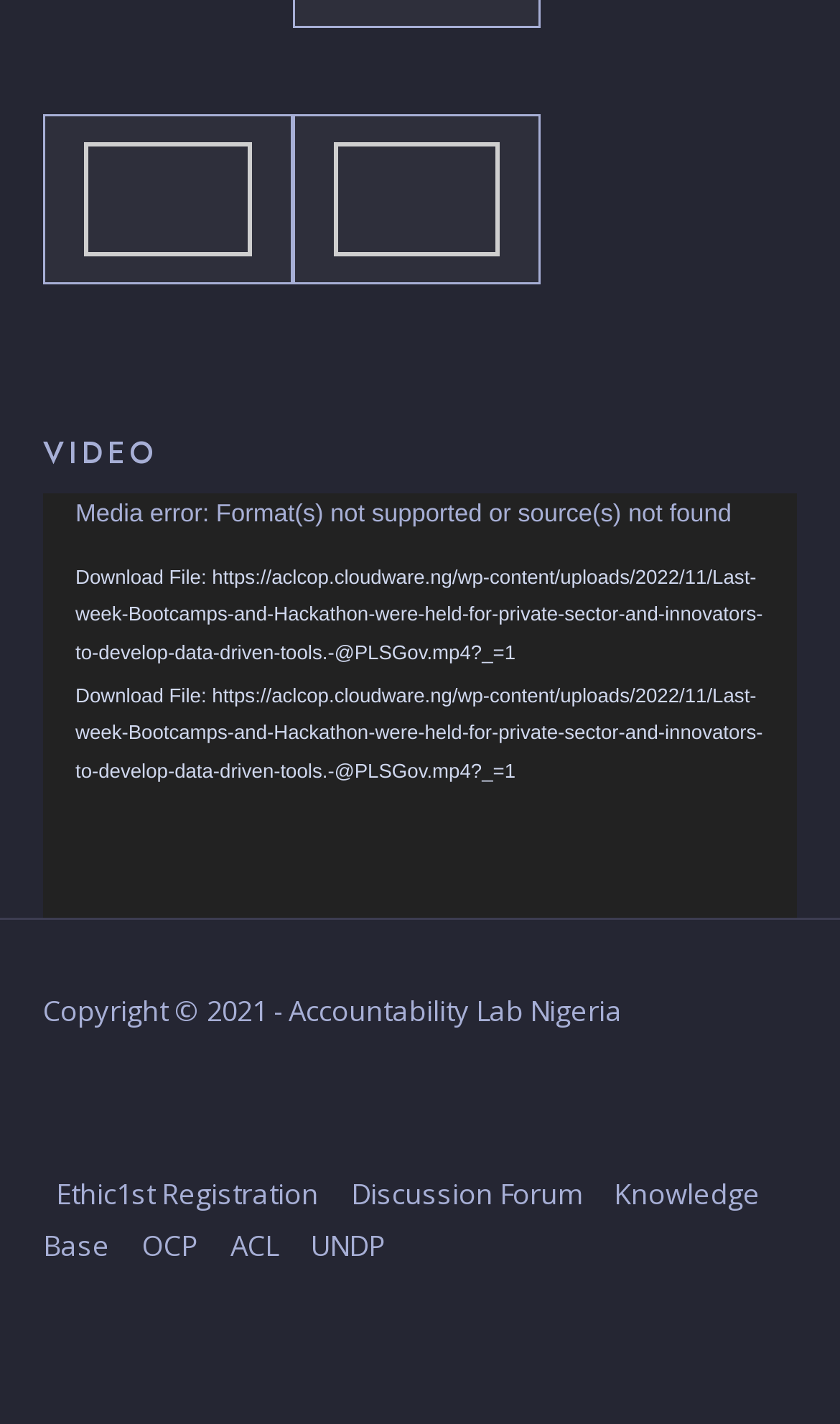Please identify the bounding box coordinates for the region that you need to click to follow this instruction: "Download the video file".

[0.051, 0.393, 0.949, 0.472]